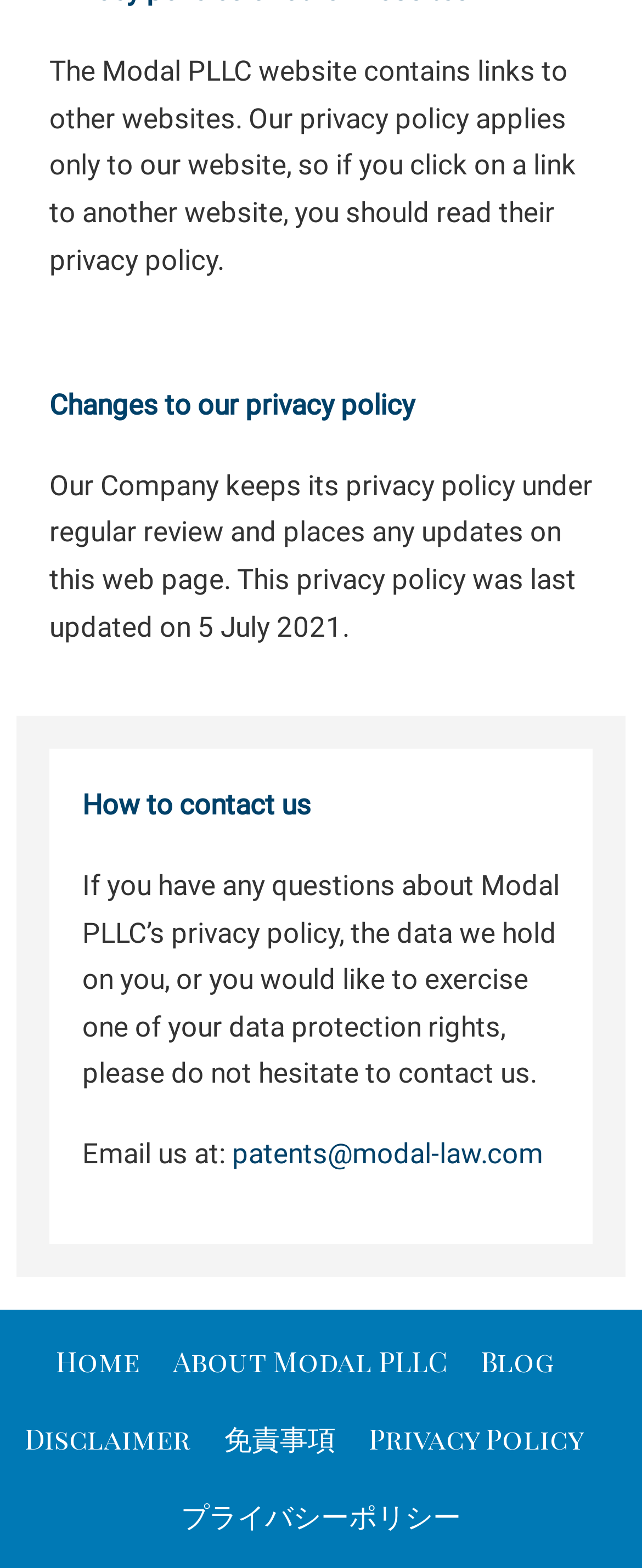What are the available menu options in the footer?
Please provide a comprehensive answer based on the contents of the image.

The answer can be found in the navigation element with the text 'Footer Menu' which contains several link elements with texts such as 'Home', 'About Modal PLLC', 'Blog', etc.